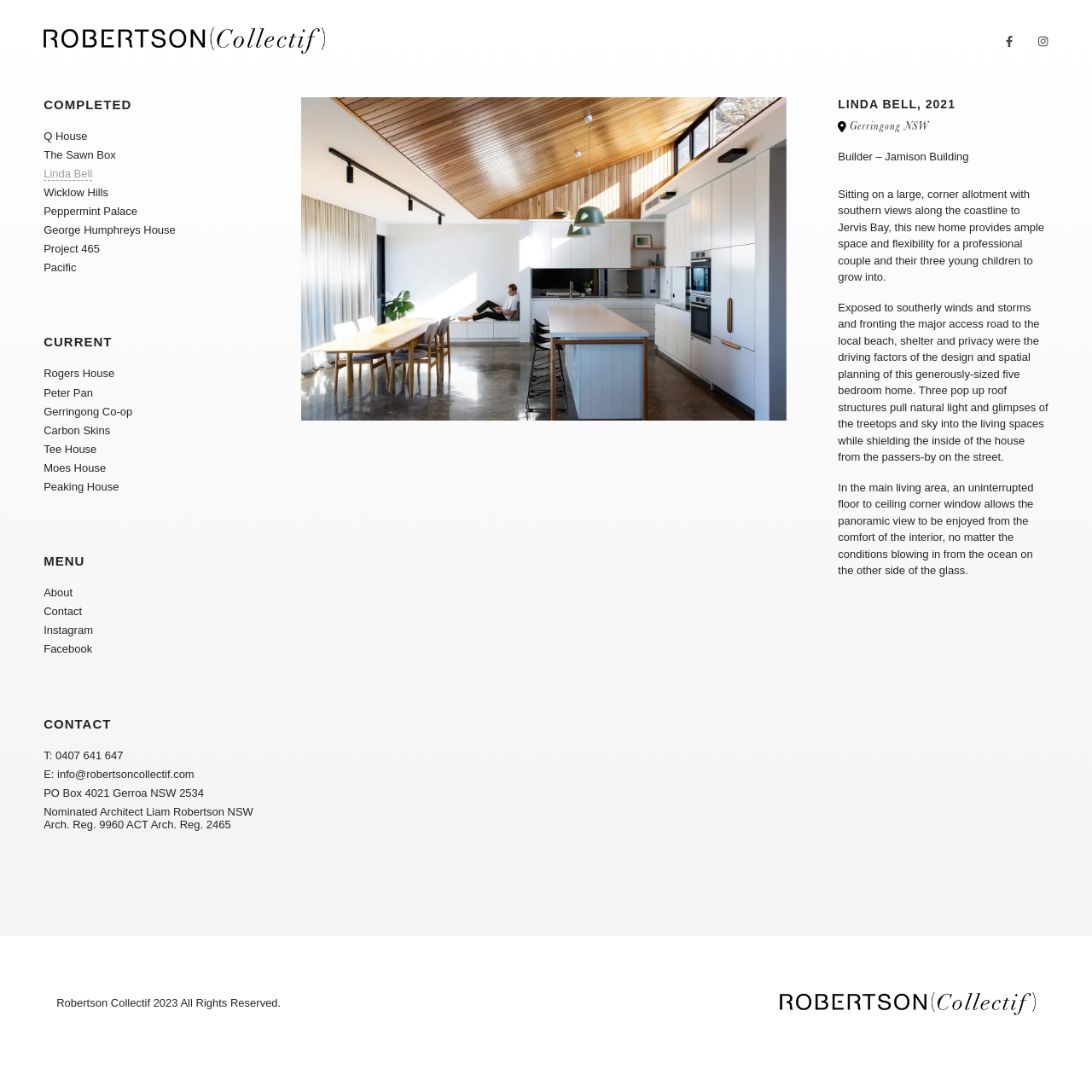Produce a meticulous description of the webpage.

This webpage is about Linda Bell, an architectural project. At the top left, there is a link, and on the top right, there are two links with accompanying images. Below these links, there are three headings: "COMPLETED", "CURRENT", and "MENU". Under "COMPLETED", there are eight links to different projects, including "Q House", "The Sawn Box", and "Linda Bell". Under "CURRENT", there are eight links to ongoing projects, including "Rogers House", "Peter Pan", and "Gerringong Co-op". Under "MENU", there are four links: "About", "Contact", "Instagram", and "Facebook".

Below the menu, there is a "CONTACT" heading, followed by contact information, including a phone number, email address, and postal address. There is also a note about the nominated architect, Liam Robertson.

On the right side of the page, there is a carousel navigation with two buttons. Below this, there is a heading "LINDA BELL, 2021", accompanied by an image and three blocks of text describing the project. The text explains that the project is a new home in Gerringong, NSW, designed for a professional couple and their three young children. It highlights the challenges of the site, including southerly winds and storms, and how the design addresses these issues.

At the bottom of the page, there is a footer section with a link to "Robertson Collectif" and a copyright notice.